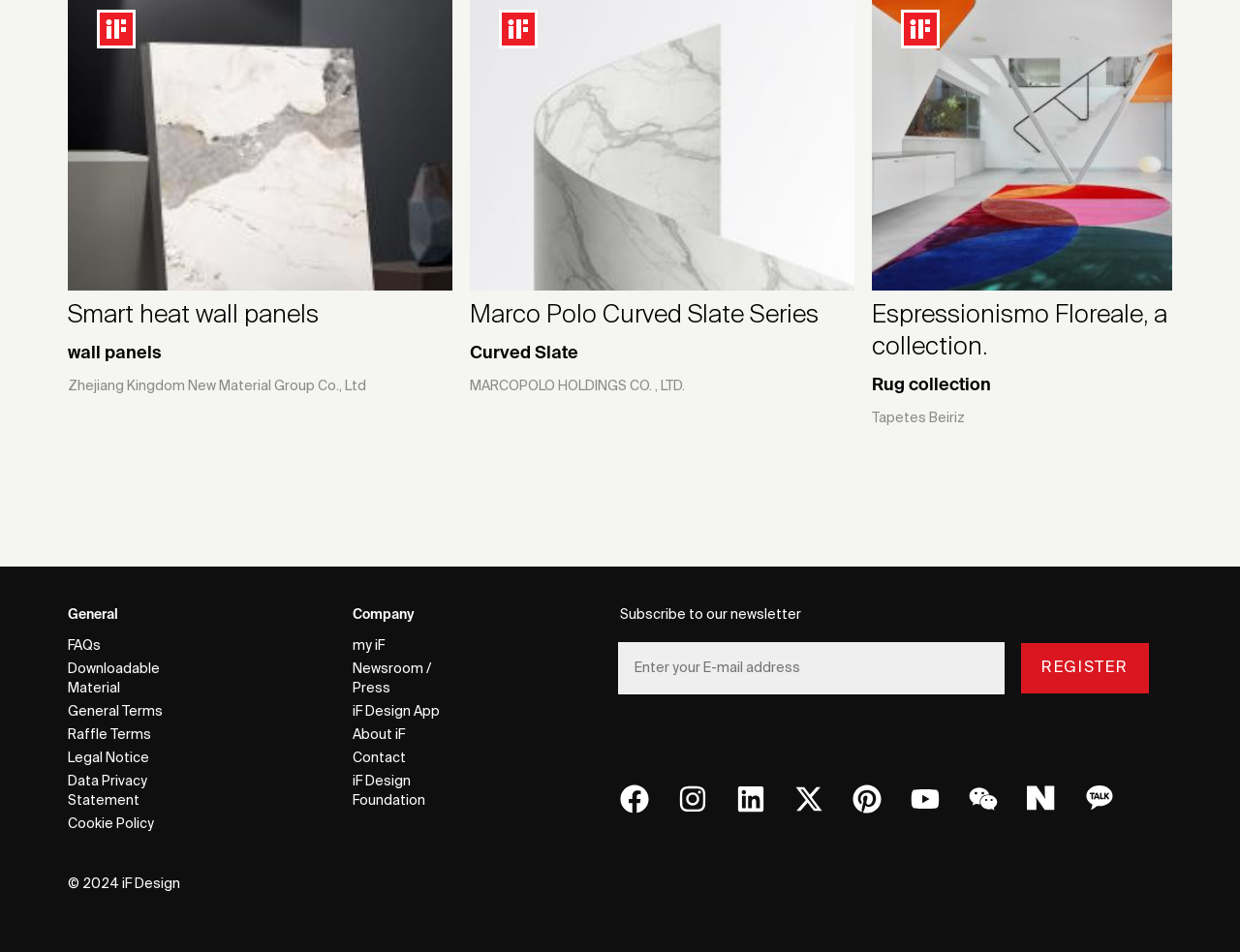What is the copyright year?
Please provide a single word or phrase in response based on the screenshot.

2024